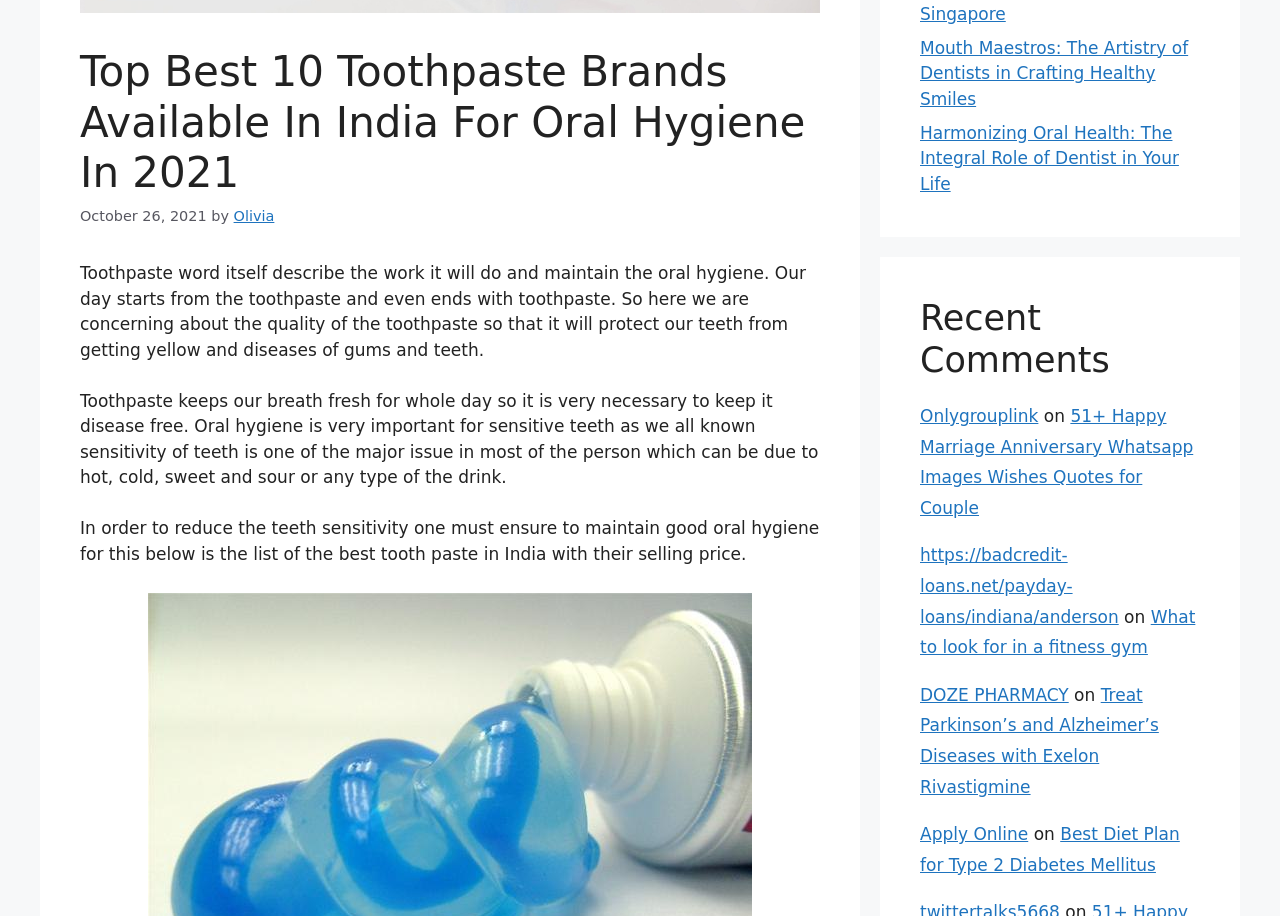Given the element description "Apply Online", identify the bounding box of the corresponding UI element.

[0.719, 0.9, 0.803, 0.922]